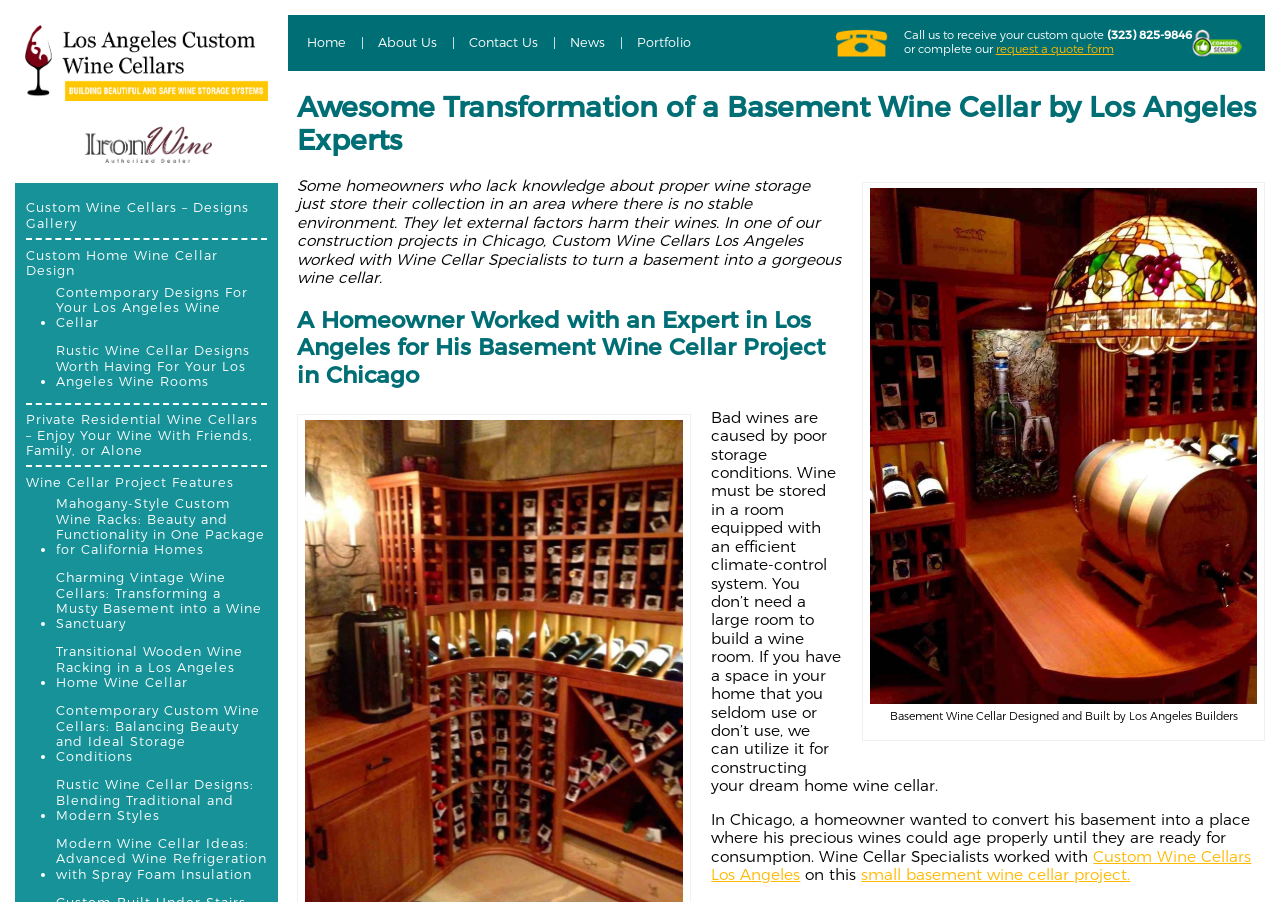Kindly provide the bounding box coordinates of the section you need to click on to fulfill the given instruction: "Click the 'About Us' link".

[0.292, 0.034, 0.346, 0.062]